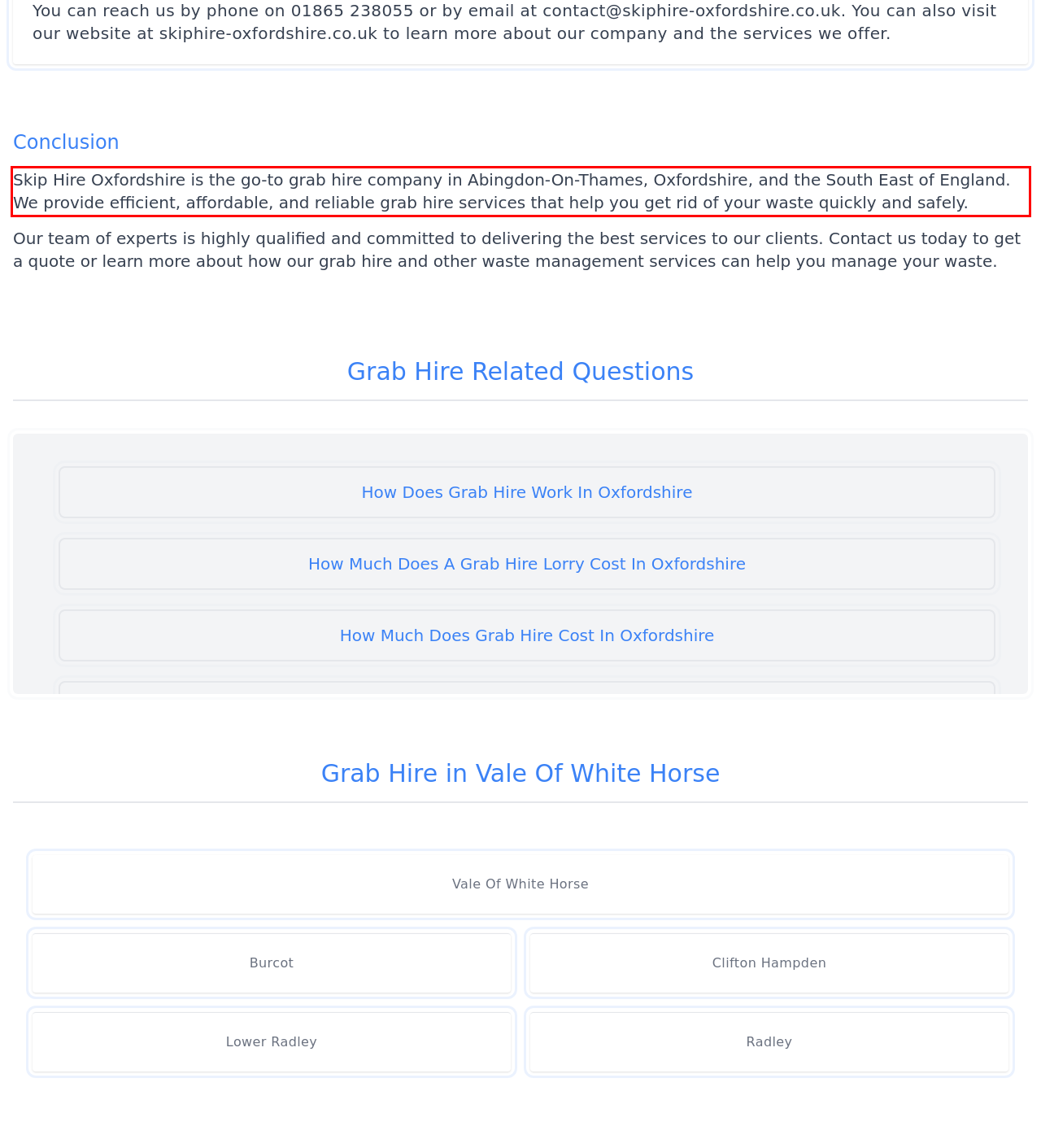Within the provided webpage screenshot, find the red rectangle bounding box and perform OCR to obtain the text content.

Skip Hire Oxfordshire is the go-to grab hire company in Abingdon-On-Thames, Oxfordshire, and the South East of England. We provide efficient, affordable, and reliable grab hire services that help you get rid of your waste quickly and safely.